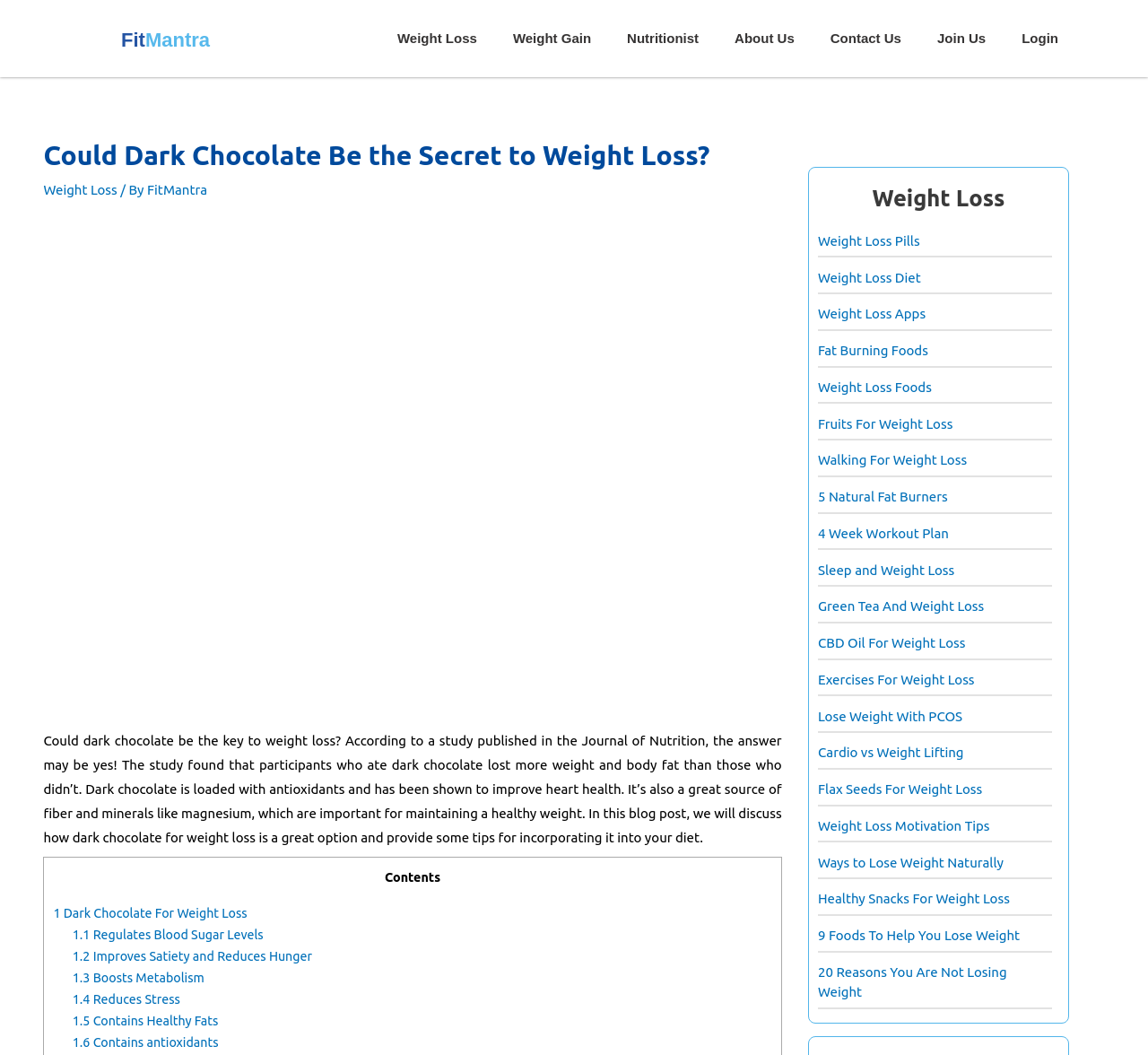How many links are there in the 'Weight Loss' navigation section?
Please respond to the question with a detailed and informative answer.

The 'Weight Loss' navigation section is located on the right side of the webpage, and it contains 25 links to different articles related to weight loss, such as 'Weight Loss Pills', 'Weight Loss Diet', and 'Walking For Weight Loss'.